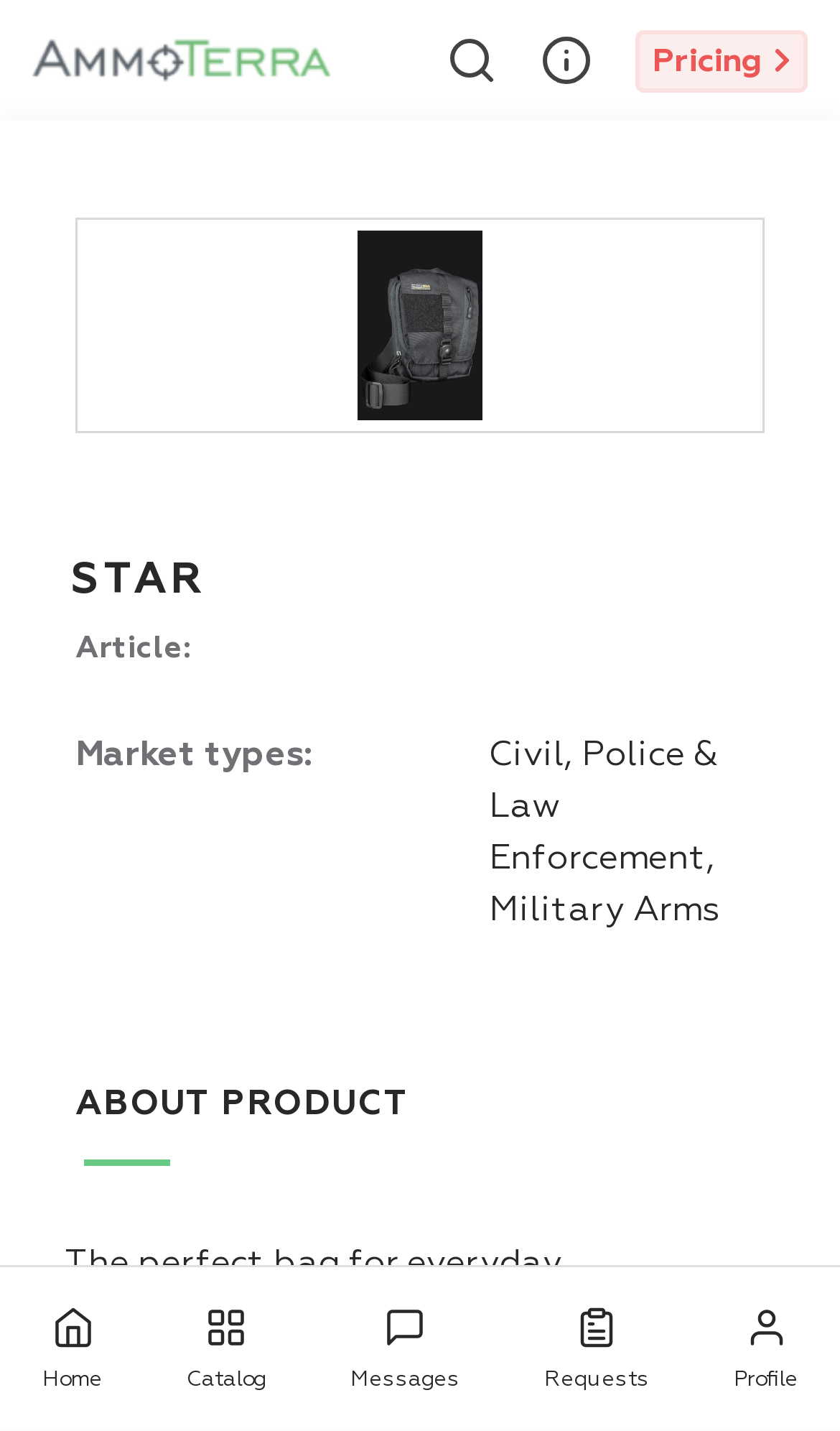Give a detailed explanation of the elements present on the webpage.

This webpage is an e-commerce platform focused on selling Star Operational equipment and Survival gear. At the top left corner, there is a link to "AmmoTerra" accompanied by an image. Below it, a heading "Hello everyone 👋" is displayed. Next to it, a static text informs users to register or login to make purchases and use the full site services. There are two links, "Get a demo" and "Sign in", positioned side by side.

On the top right corner, a link to "Pricing" is located. In the middle of the page, an image of "Star" is displayed, surrounded by a heading "STAR" and two static texts, "Article:" and "Market types:". The market types are listed as "Civil, Police & Law Enforcement, Military Arms".

Below this section, a heading "ABOUT PRODUCT" is displayed, followed by a detailed description of the product, "The perfect bag for everyday minimalistic carrying. Well organized for all your daily equipment." At the bottom of the page, there are several links and images, including "Home", "Catalog", "Messages", "Requests", and "Profile", which are likely part of the website's navigation menu.